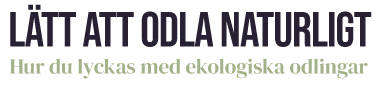Answer the following in one word or a short phrase: 
What does the subtitle of the image mean?

How to succeed with ecological cultivation